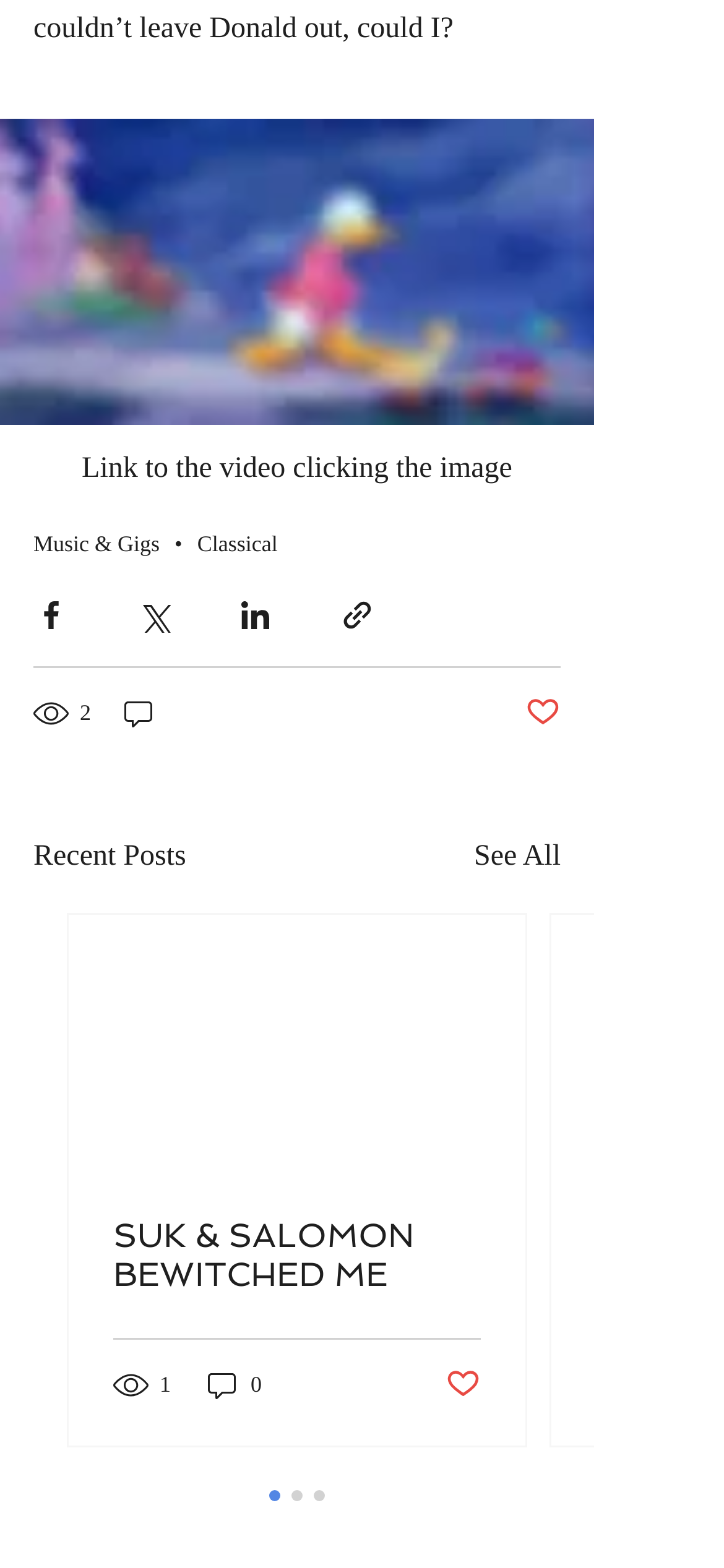Respond with a single word or short phrase to the following question: 
What is the action of the button with a Facebook icon?

Share via Facebook